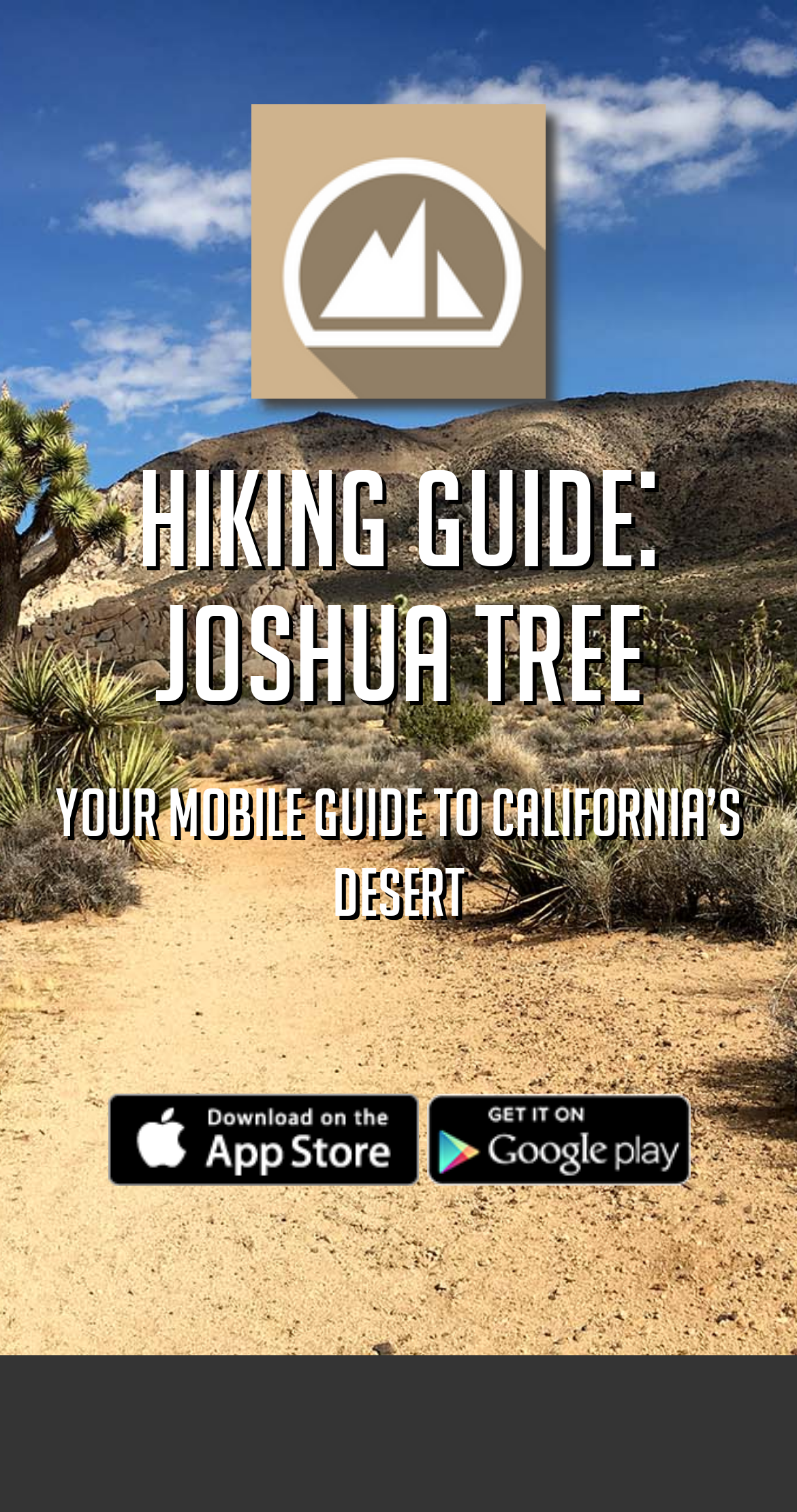Use a single word or phrase to answer the question:
How many headings are there on the page?

2